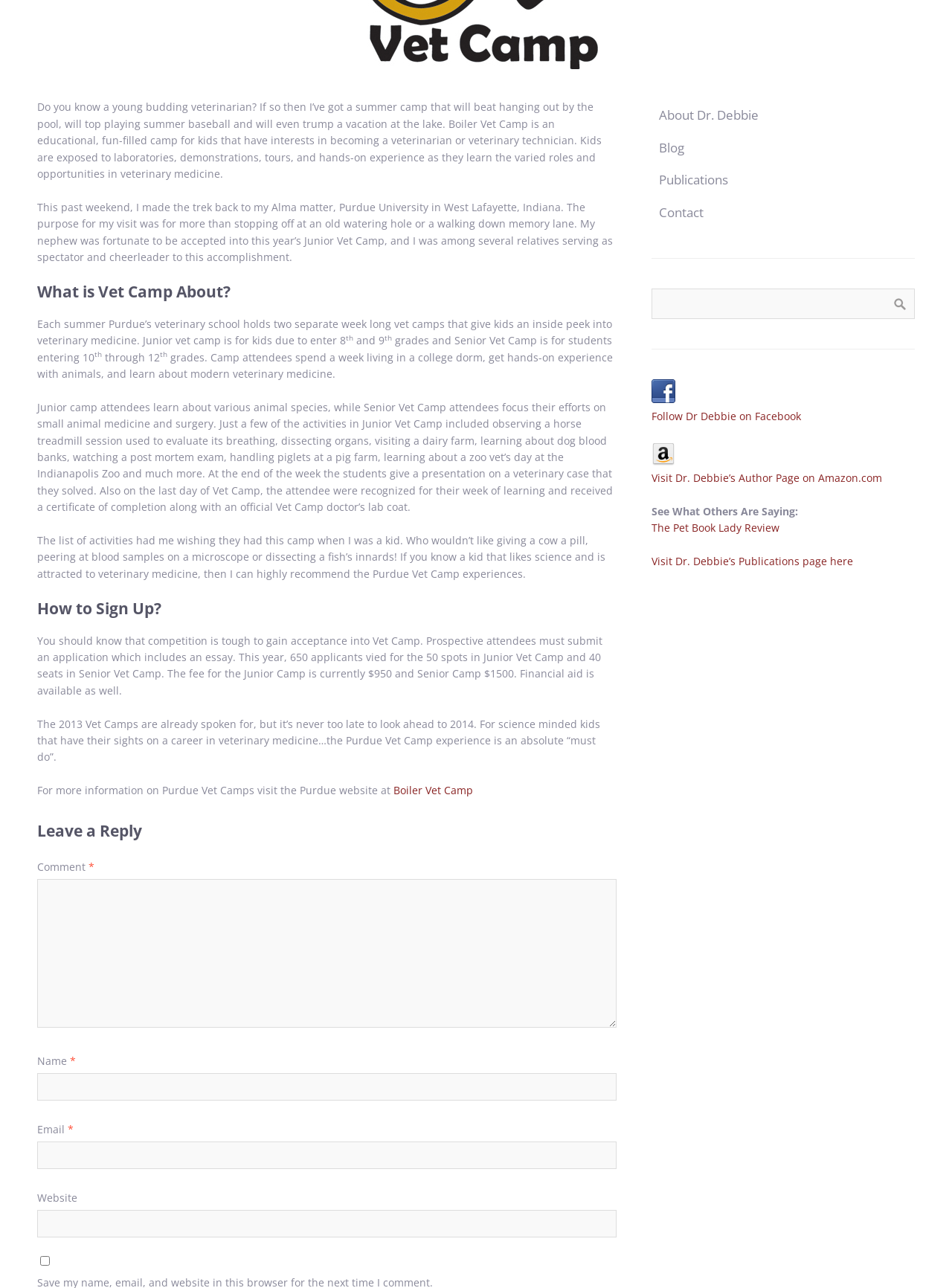Identify the bounding box for the UI element described as: "Blog". Ensure the coordinates are four float numbers between 0 and 1, formatted as [left, top, right, bottom].

[0.684, 0.102, 0.961, 0.127]